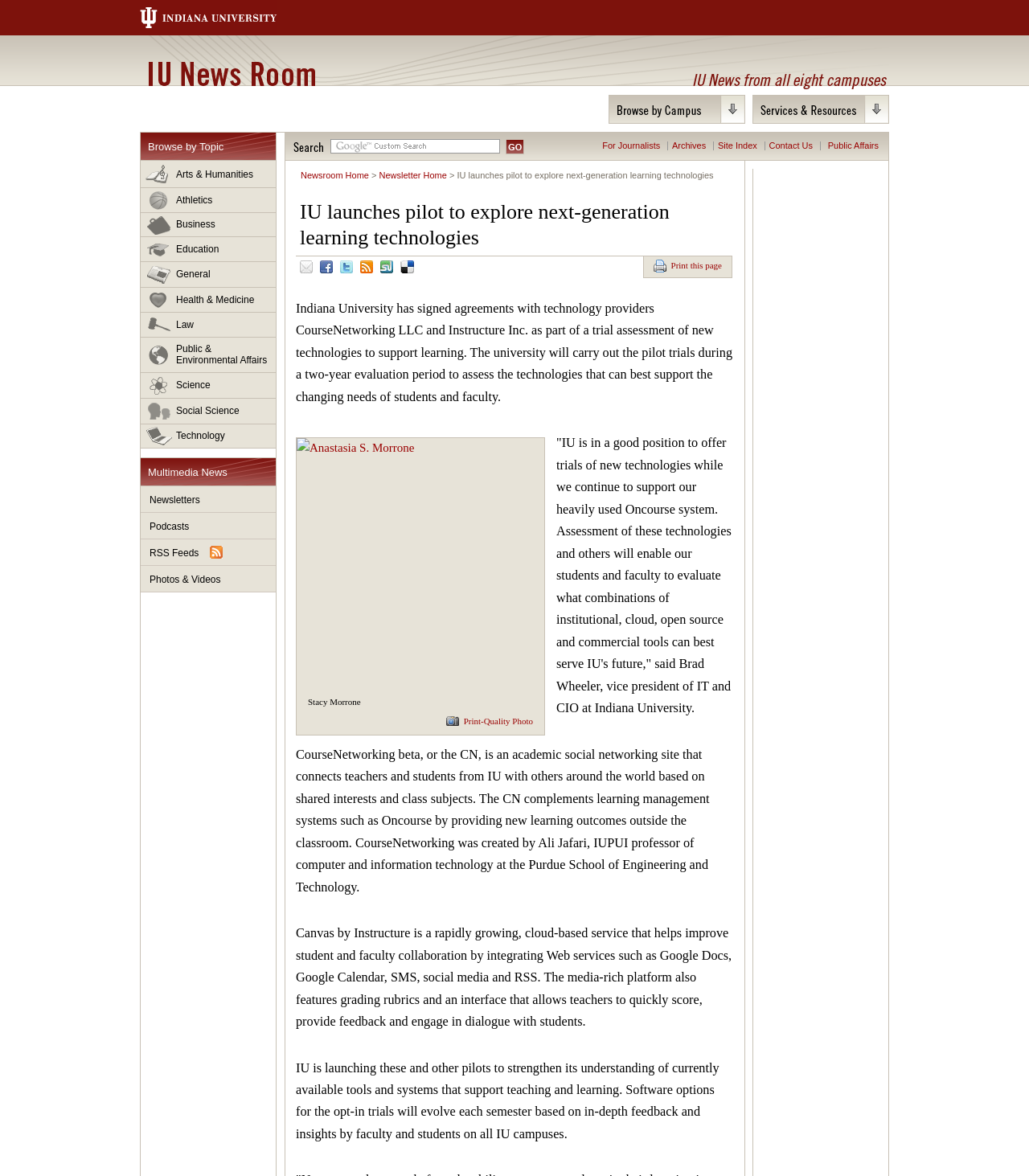Determine the bounding box coordinates for the area that needs to be clicked to fulfill this task: "Contact via 'sndmow@gmail.com'". The coordinates must be given as four float numbers between 0 and 1, i.e., [left, top, right, bottom].

None